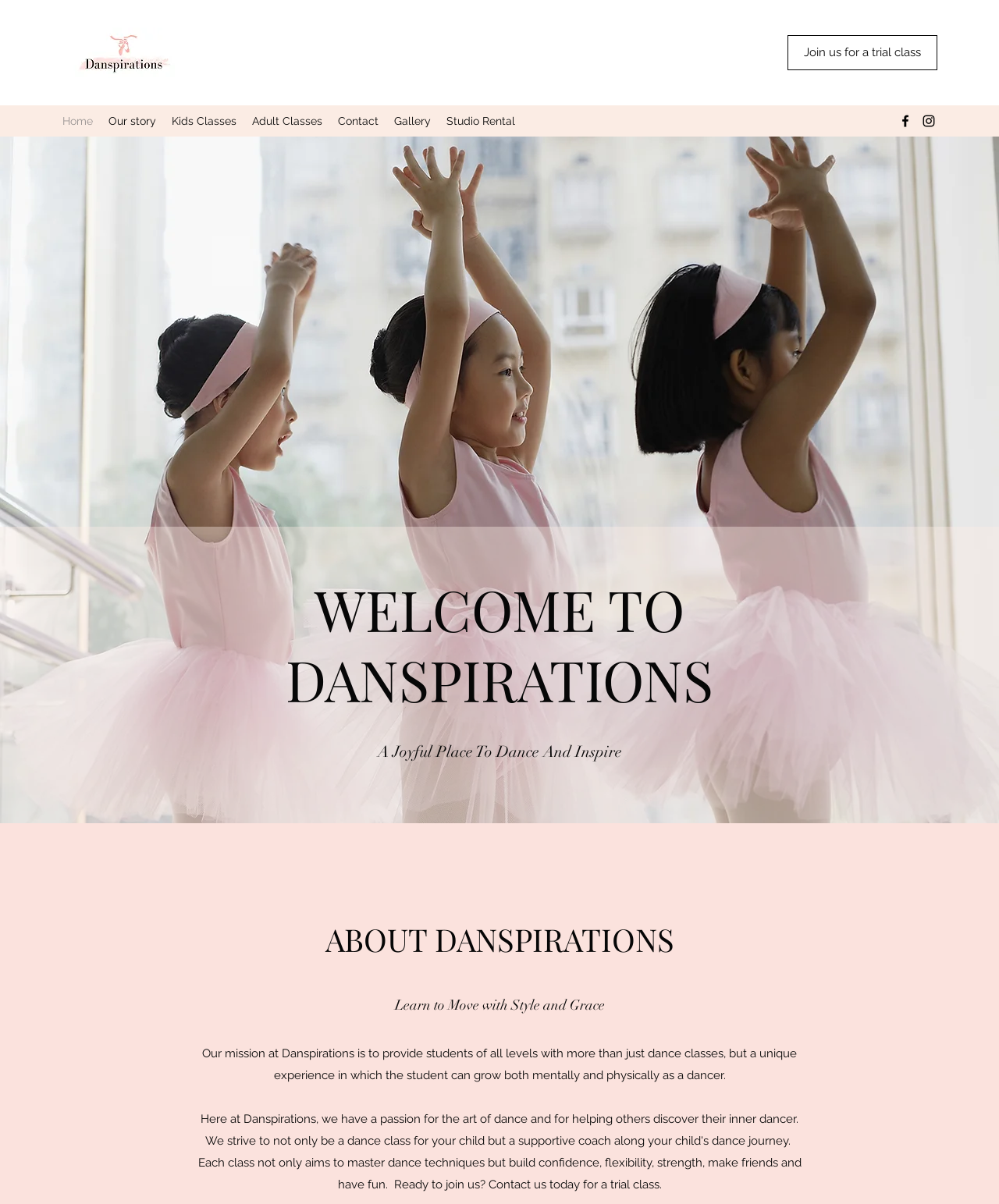Pinpoint the bounding box coordinates of the area that should be clicked to complete the following instruction: "Go to the 'Home' page". The coordinates must be given as four float numbers between 0 and 1, i.e., [left, top, right, bottom].

[0.055, 0.091, 0.101, 0.11]